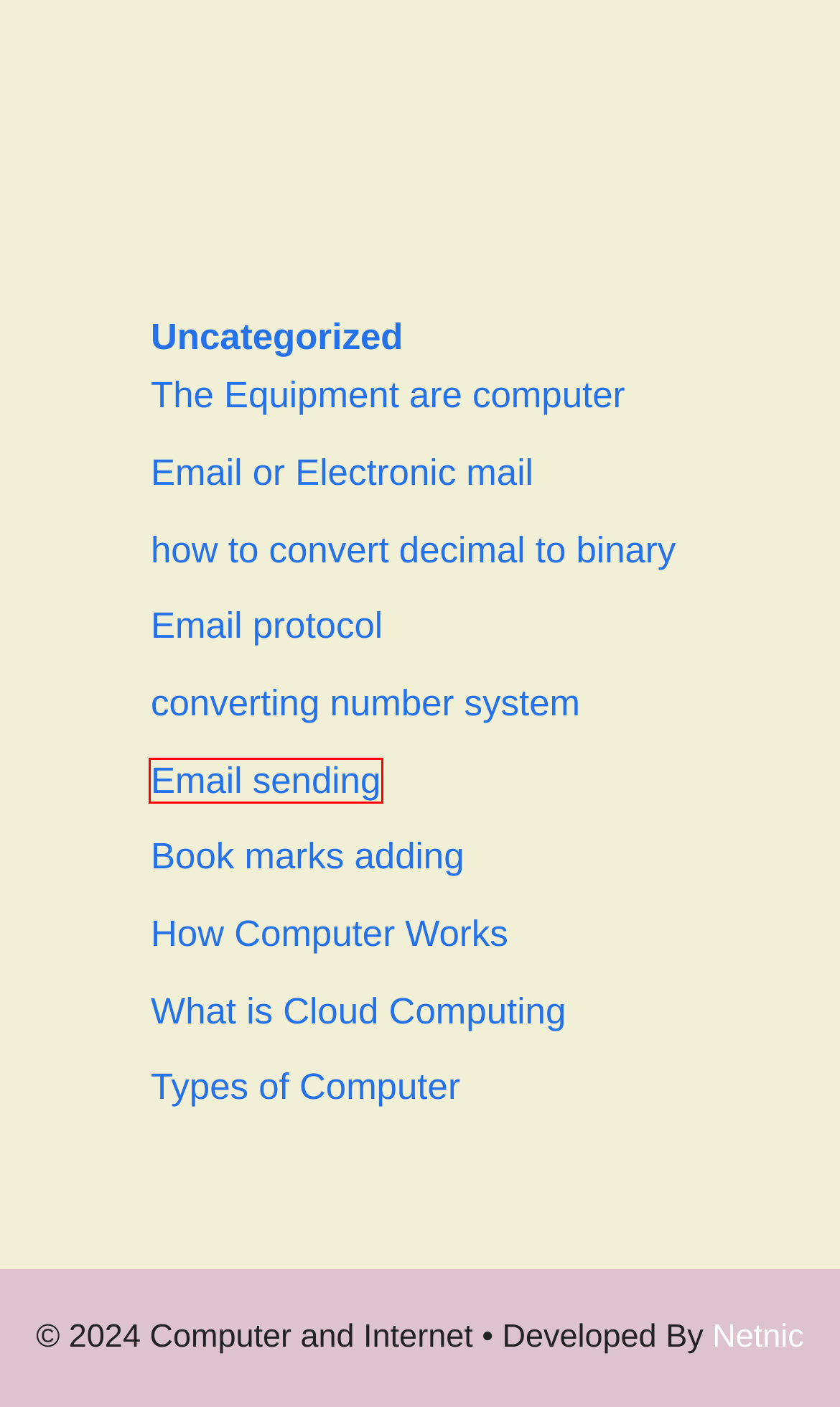Observe the webpage screenshot and focus on the red bounding box surrounding a UI element. Choose the most appropriate webpage description that corresponds to the new webpage after clicking the element in the bounding box. Here are the candidates:
A. How Computer Works - Computer and Internet
B. Uncategorized Archives - Computer and Internet
C. The Equipment are computer - Computer and Internet
D. Email or Electronic mail - Computer and Internet
E. converting number system - Computer and Internet
F. how to create a game in notepad - Computer and Internet
G. Email sending - Computer and Internet
H. Book marks adding - Computer and Internet

G